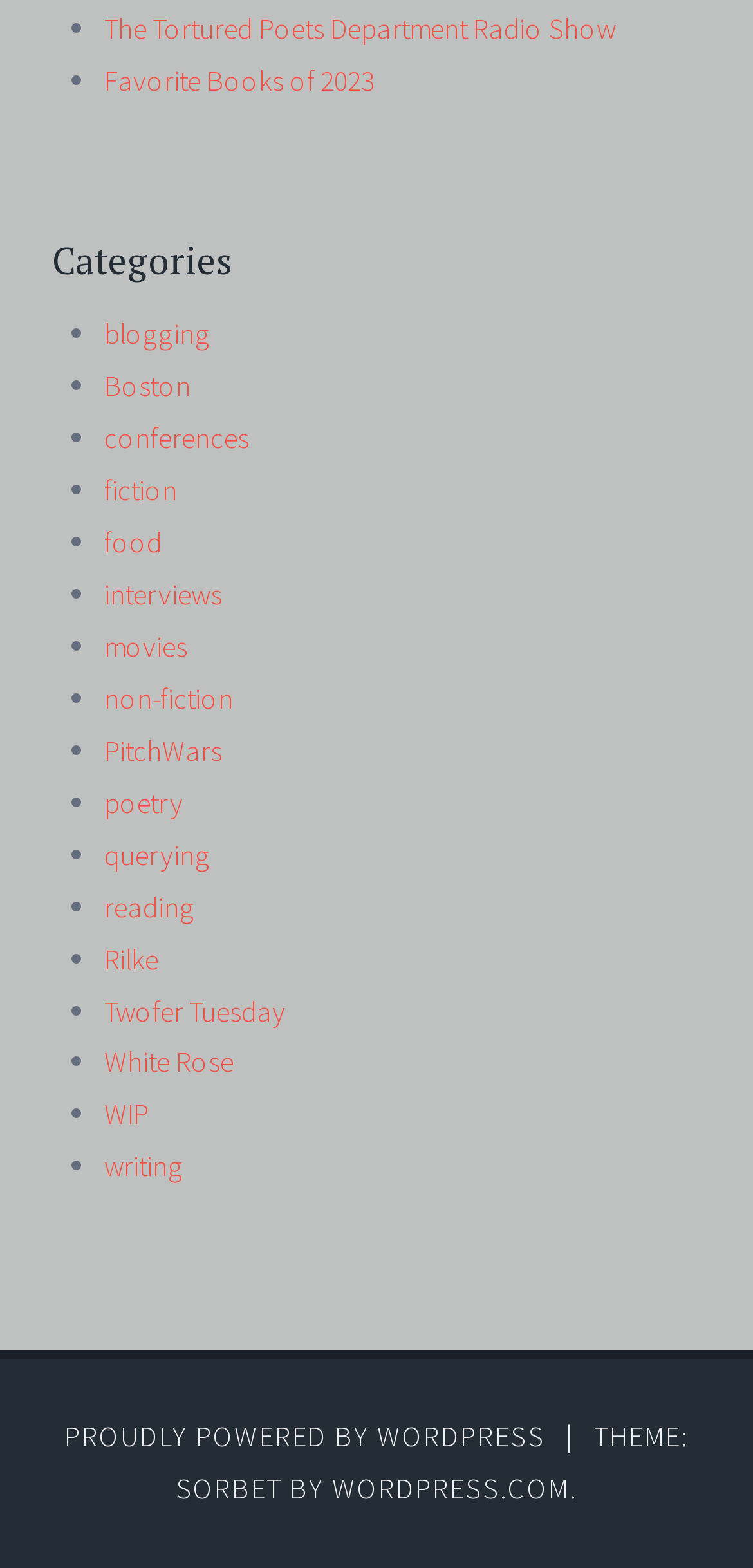Give a one-word or short phrase answer to the question: 
What is the category above 'blogging'?

Categories